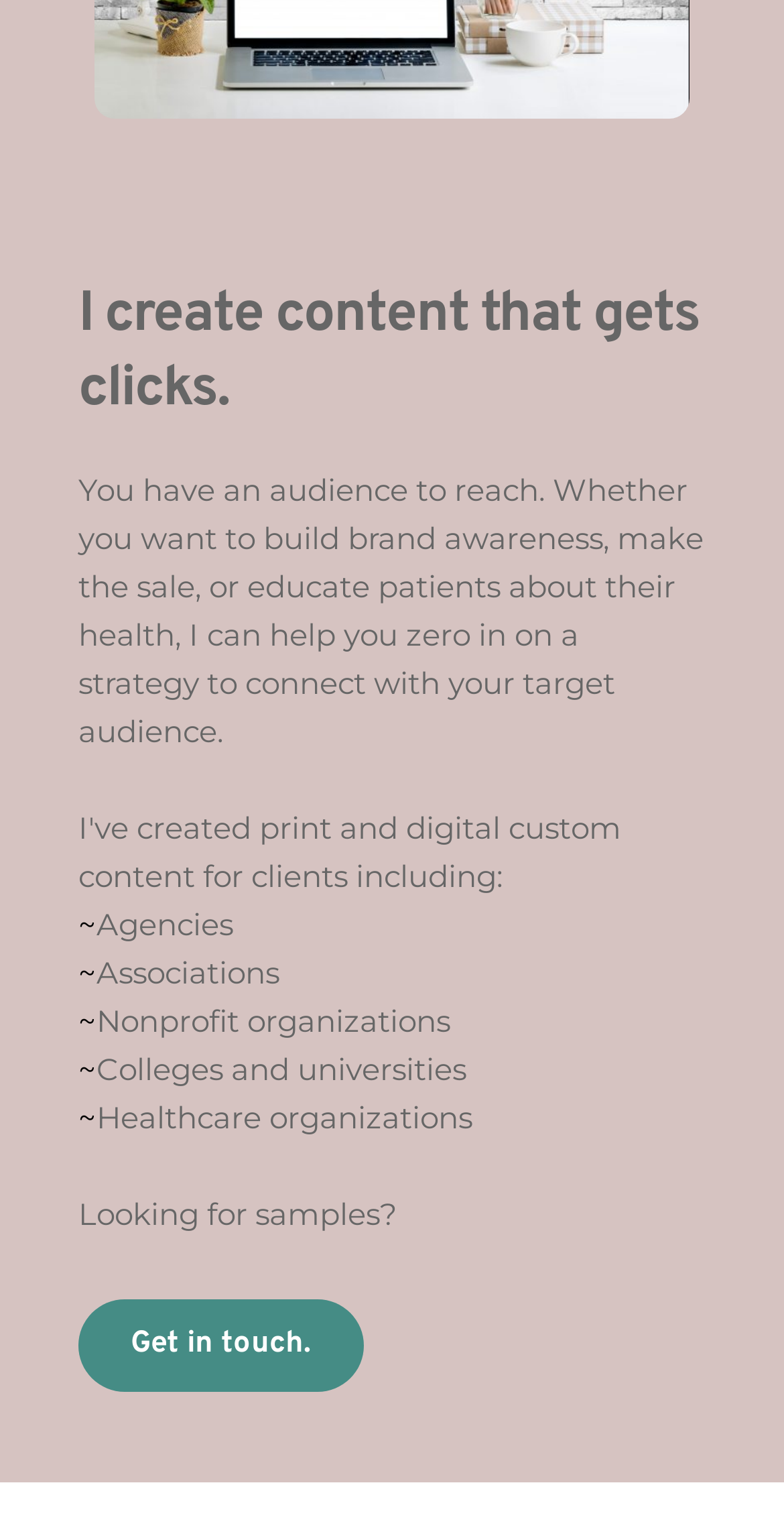Identify the bounding box for the UI element that is described as follows: "Thread".

None